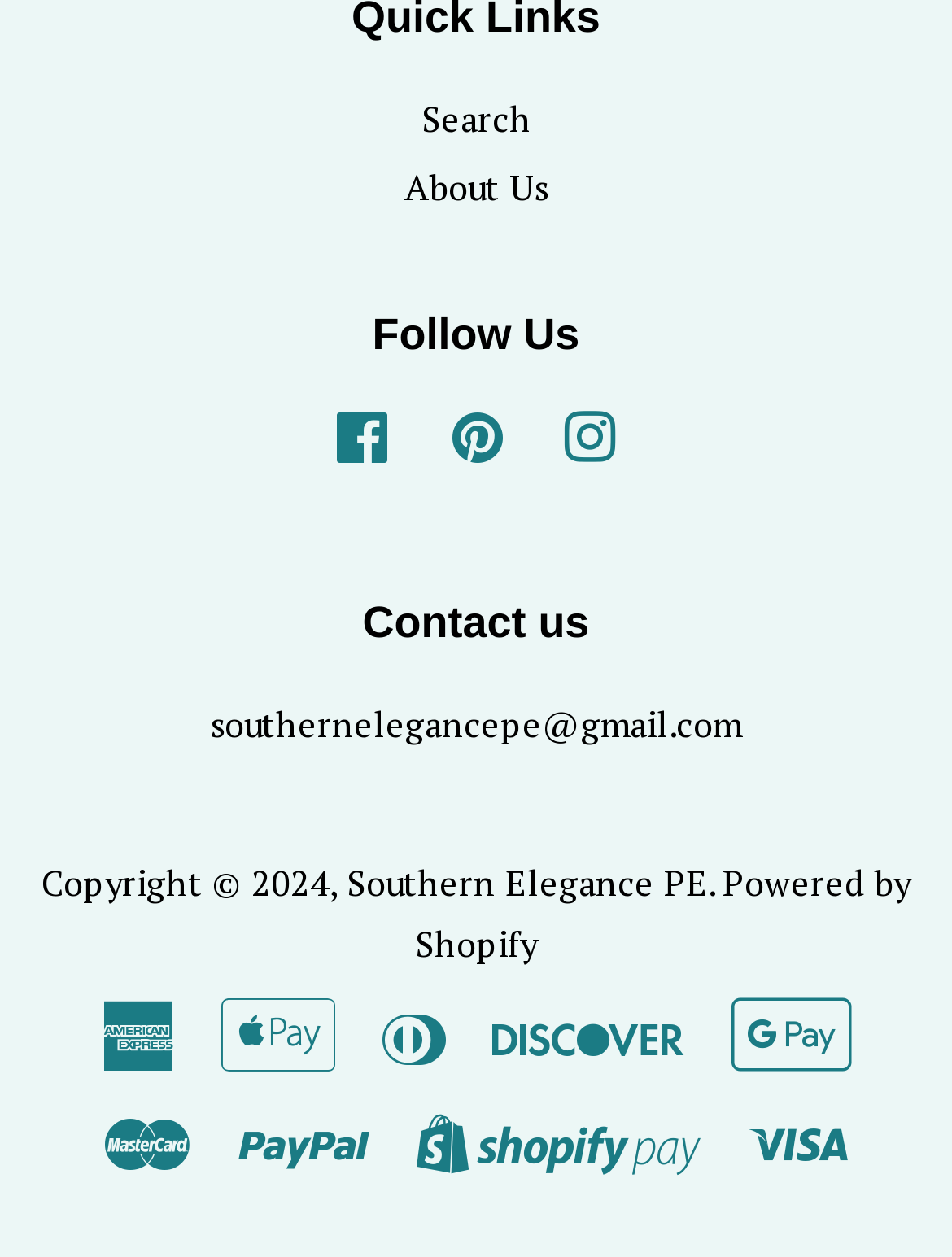Bounding box coordinates should be in the format (top-left x, top-left y, bottom-right x, bottom-right y) and all values should be floating point numbers between 0 and 1. Determine the bounding box coordinate for the UI element described as: Search

[0.442, 0.076, 0.558, 0.113]